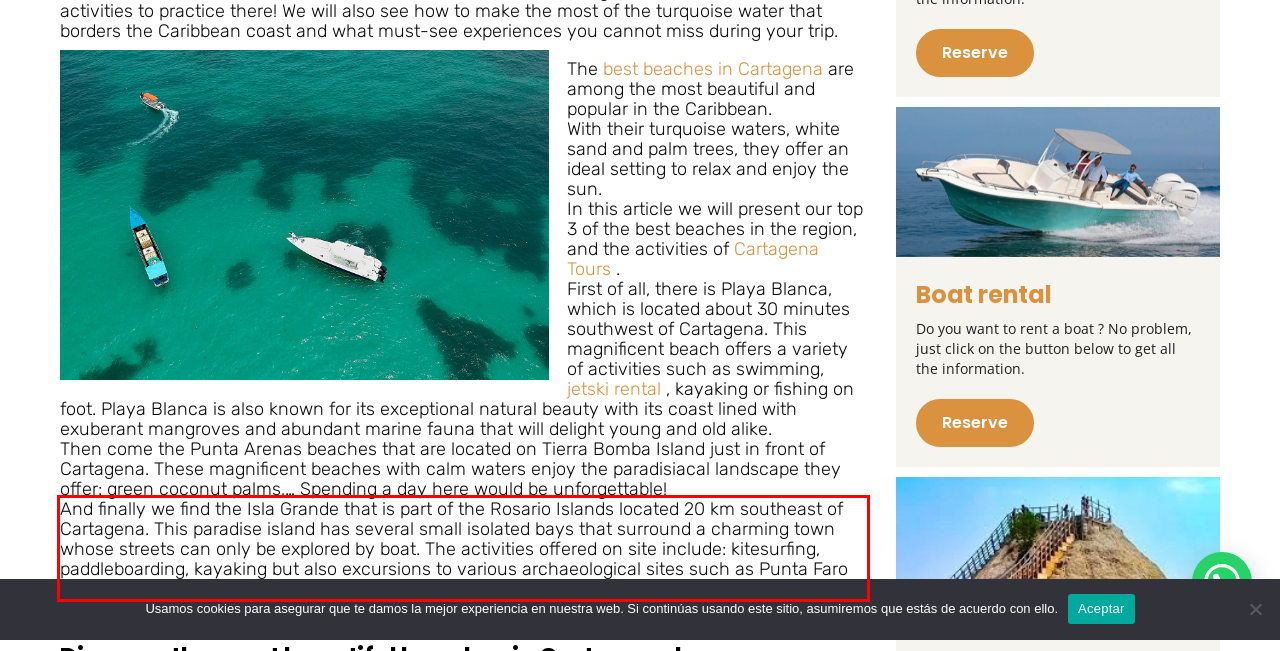Look at the provided screenshot of the webpage and perform OCR on the text within the red bounding box.

And finally we find the Isla Grande that is part of the Rosario Islands located 20 km southeast of Cartagena. This paradise island has several small isolated bays that surround a charming town whose streets can only be explored by boat. The activities offered on site include: kitesurfing, paddleboarding, kayaking but also excursions to various archaeological sites such as Punta Faro where you can admire various marine animals such as sea turtles, tropical fish, etc.